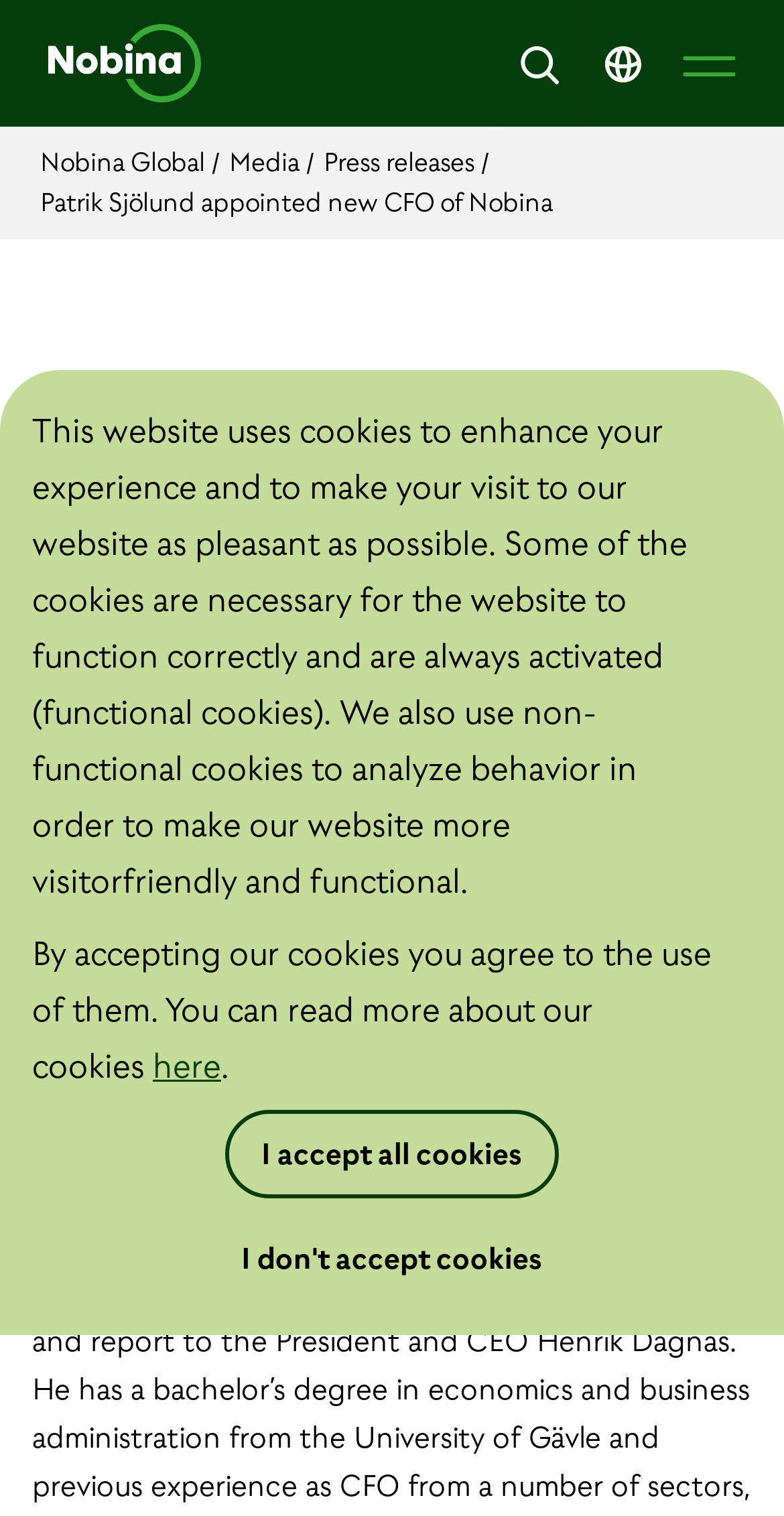Can you determine the main header of this webpage?

Patrik Sjölund appointed new CFO of Nobina